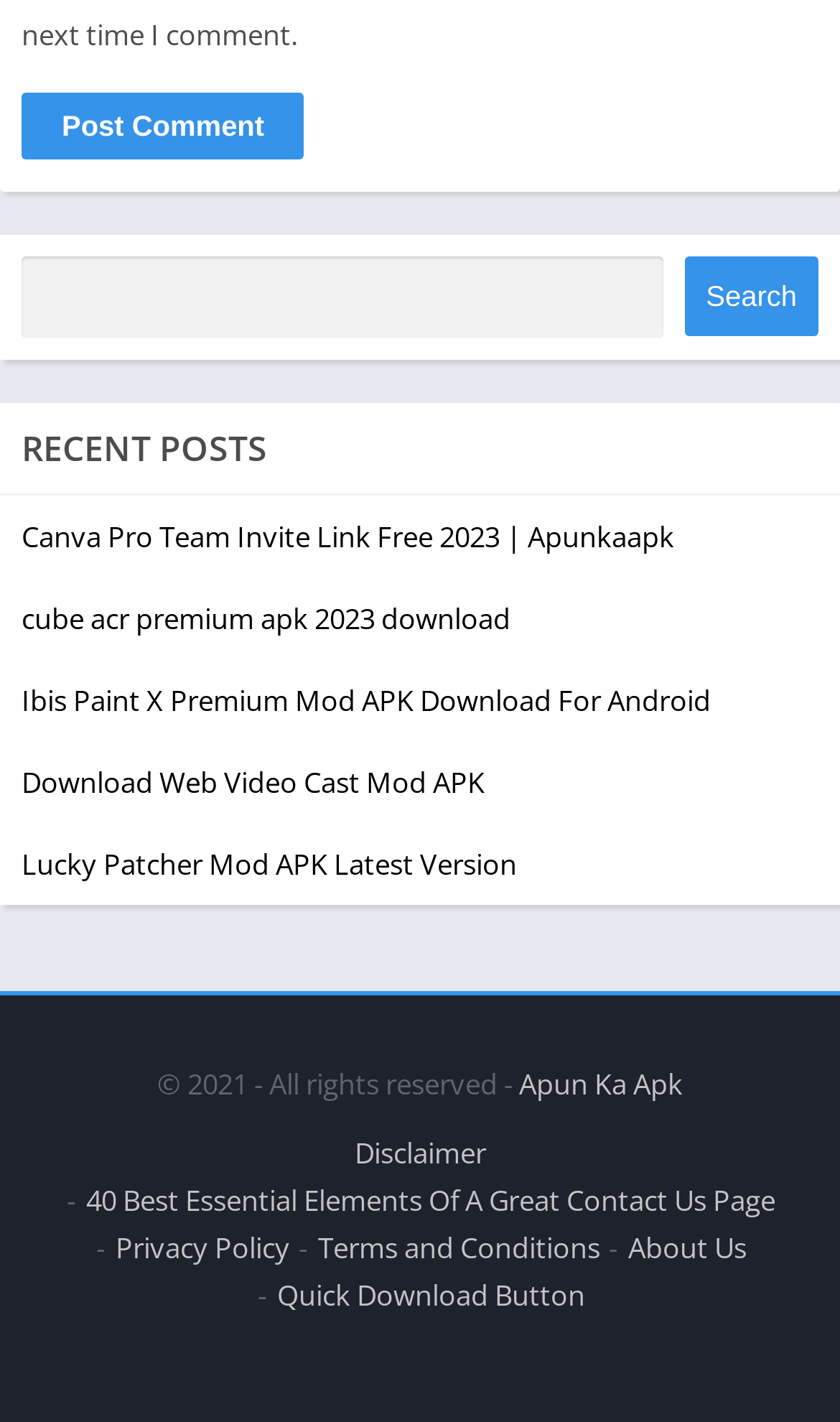From the element description: "Privacy Policy", extract the bounding box coordinates of the UI element. The coordinates should be expressed as four float numbers between 0 and 1, in the order [left, top, right, bottom].

[0.137, 0.863, 0.345, 0.891]